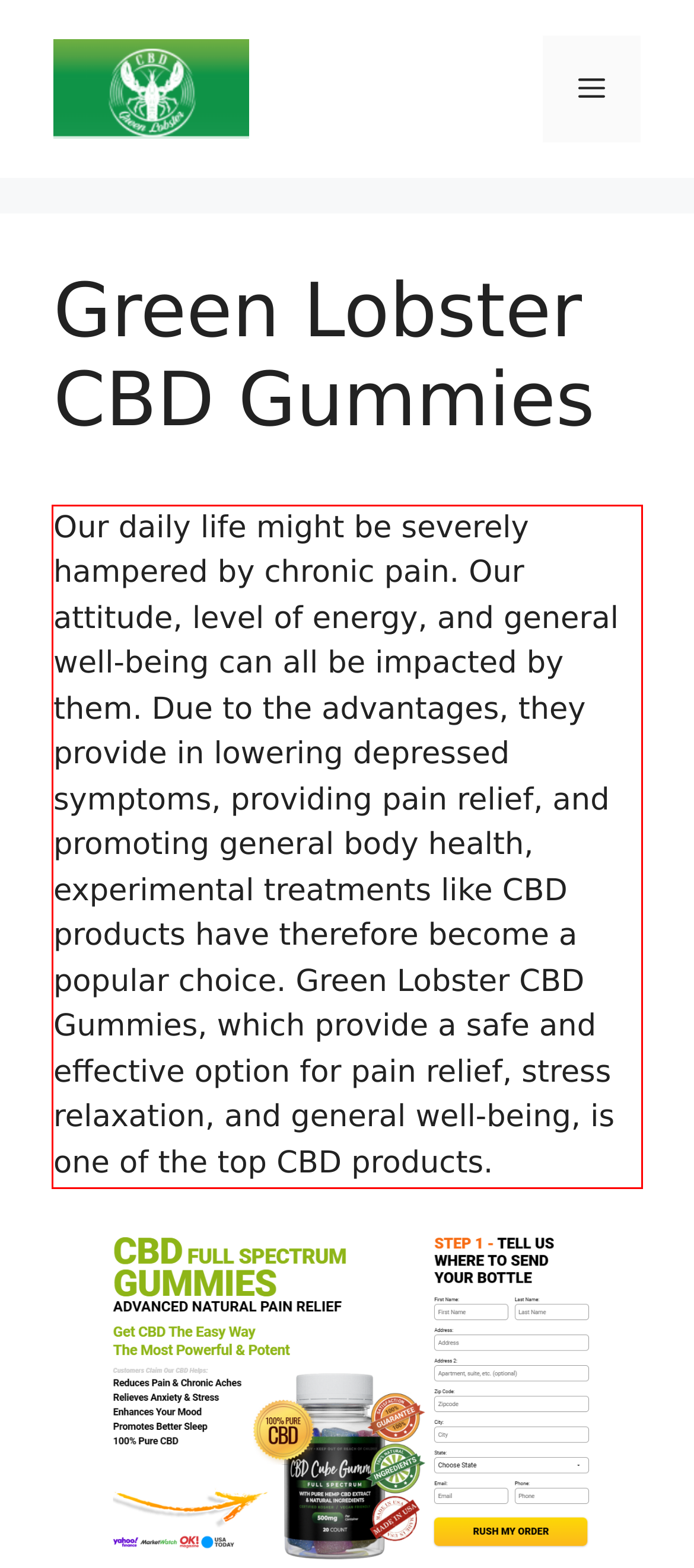Given a screenshot of a webpage with a red bounding box, please identify and retrieve the text inside the red rectangle.

Our daily life might be severely hampered by chronic pain. Our attitude, level of energy, and general well-being can all be impacted by them. Due to the advantages, they provide in lowering depressed symptoms, providing pain relief, and promoting general body health, experimental treatments like CBD products have therefore become a popular choice. Green Lobster CBD Gummies, which provide a safe and effective option for pain relief, stress relaxation, and general well-being, is one of the top CBD products.